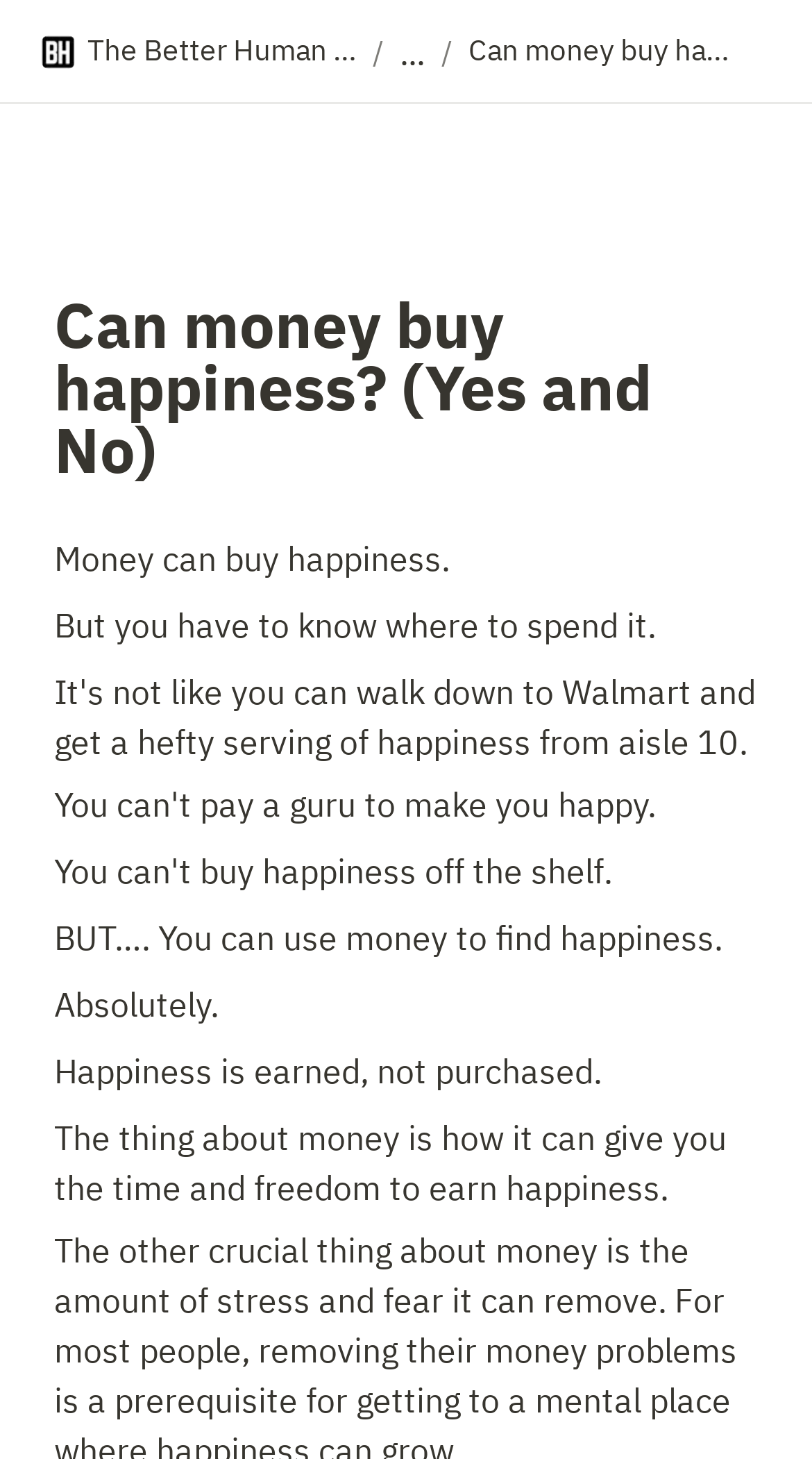Give the bounding box coordinates for the element described as: "📝 More Articles".

[0.239, 0.076, 0.834, 0.118]